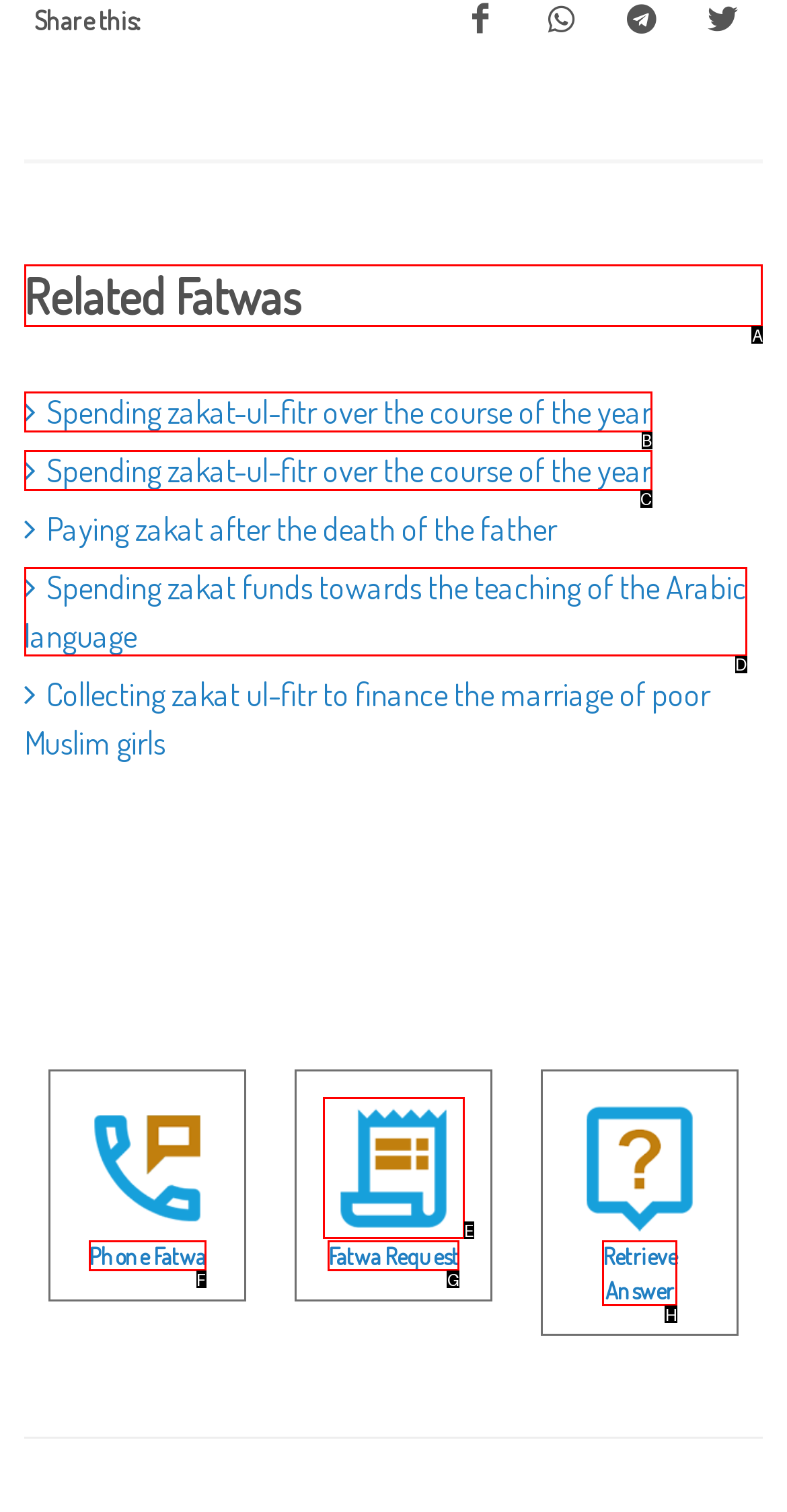Identify the correct UI element to click on to achieve the following task: View related fatwas Respond with the corresponding letter from the given choices.

A